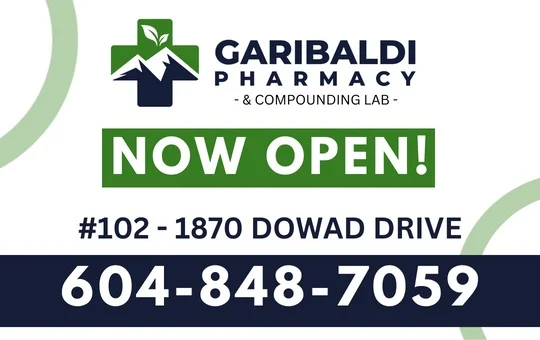What is the color of the 'NOW OPEN!' announcement?
Please answer using one word or phrase, based on the screenshot.

green